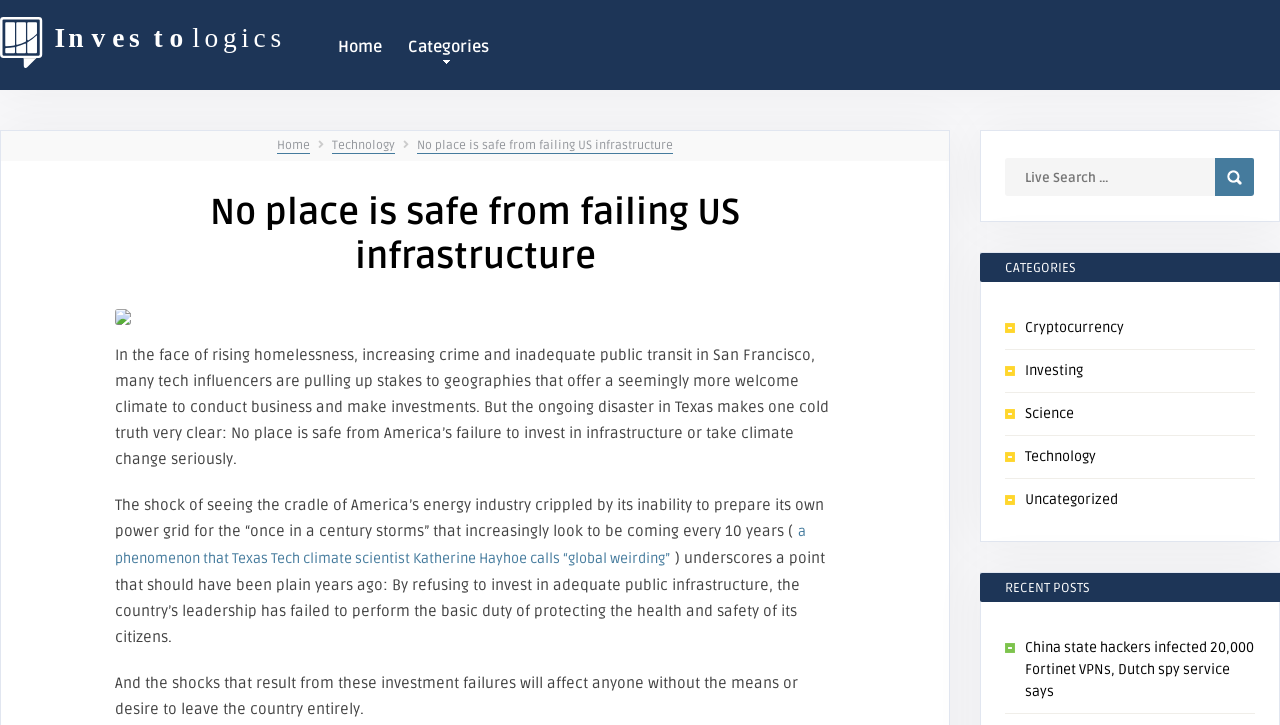What is the website's name?
Based on the content of the image, thoroughly explain and answer the question.

The website's name is 'Investologics' as indicated by the image element with the text 'Investologics' at the top of the webpage.